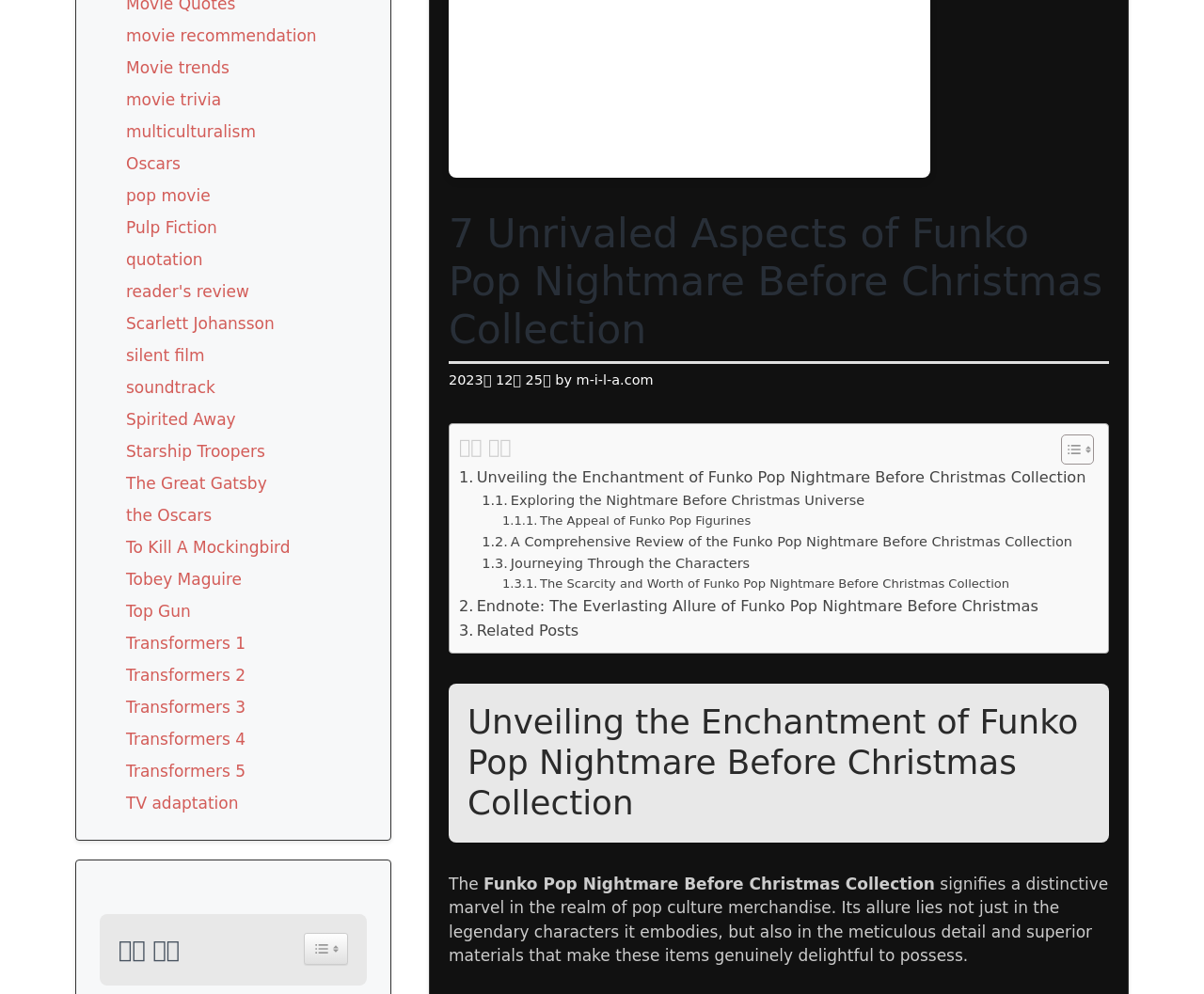Bounding box coordinates are specified in the format (top-left x, top-left y, bottom-right x, bottom-right y). All values are floating point numbers bounded between 0 and 1. Please provide the bounding box coordinate of the region this sentence describes: multiculturalism

[0.105, 0.123, 0.213, 0.142]